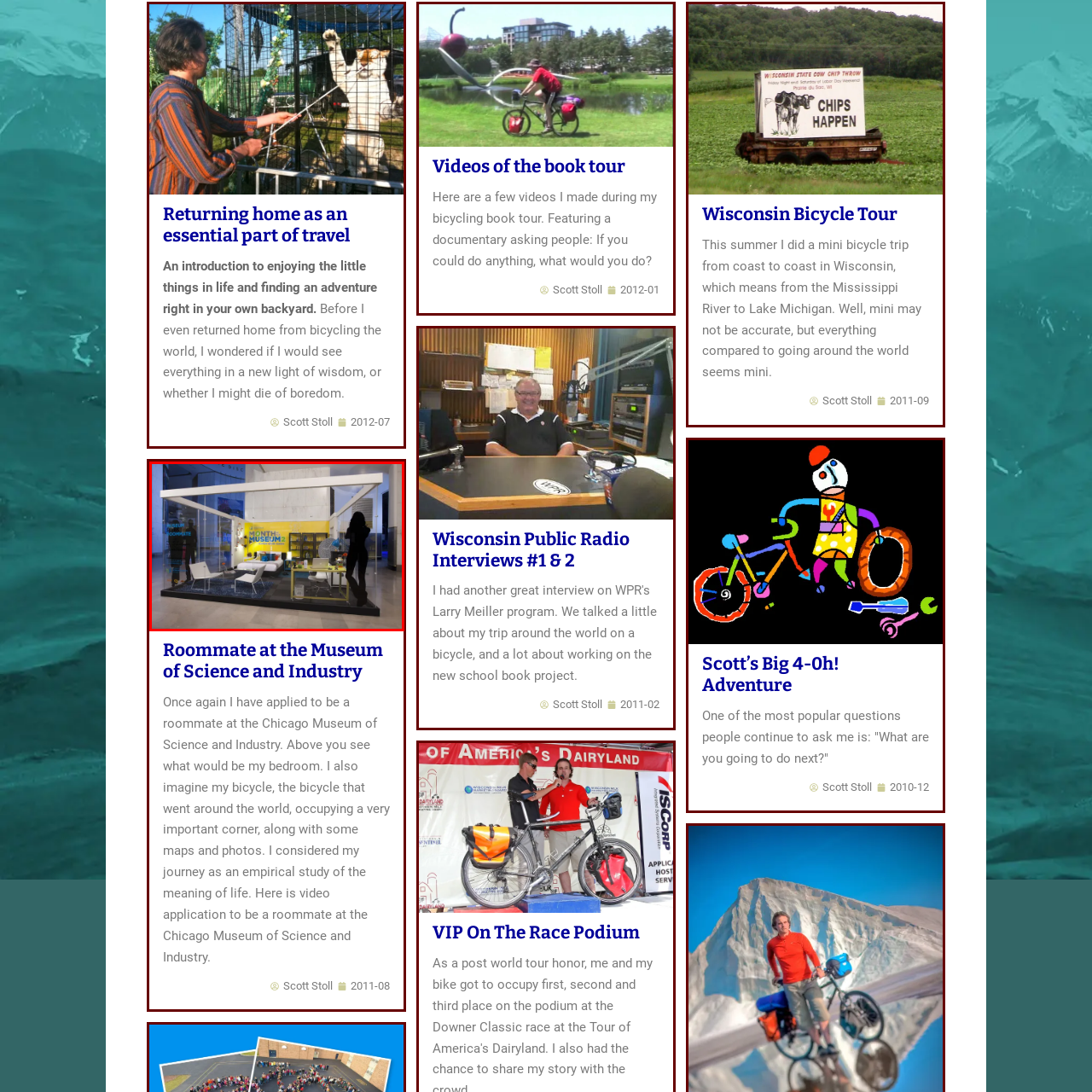Look at the area within the red bounding box, provide a one-word or phrase response to the following question: What is the background color of the exhibit's title?

Bright yellow